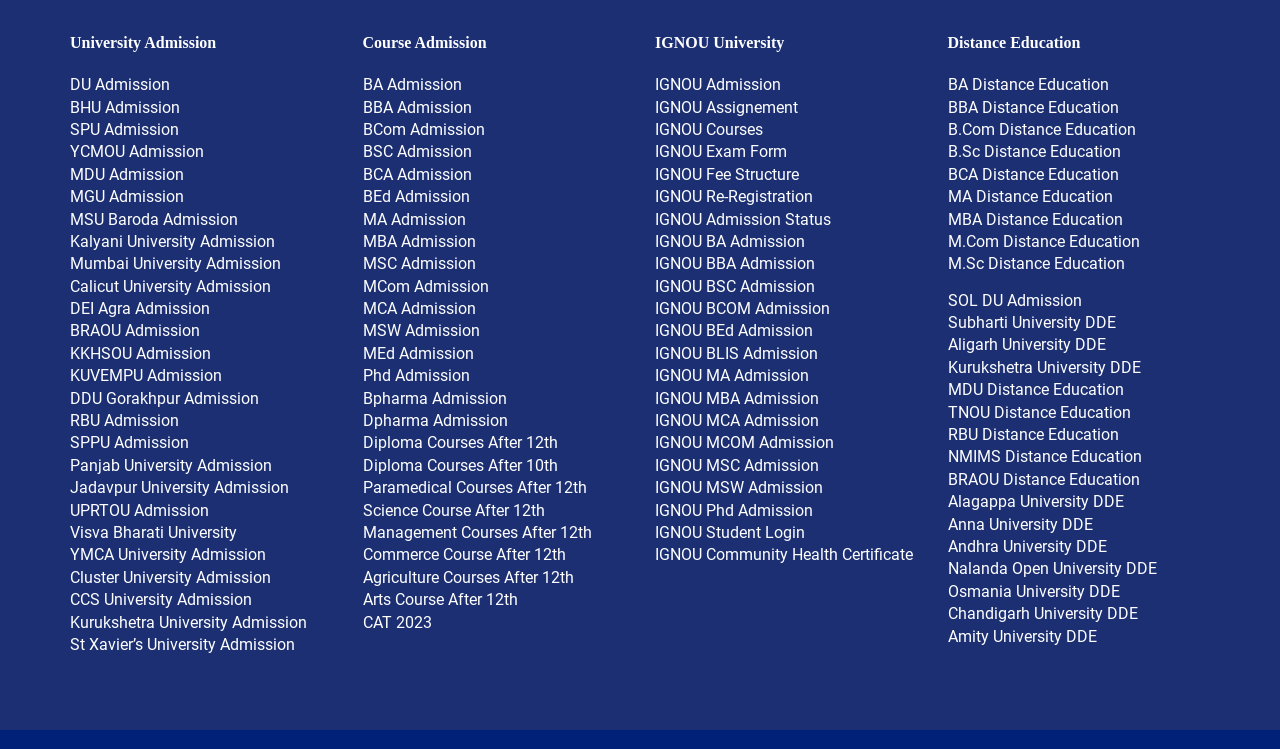Find the bounding box coordinates of the element's region that should be clicked in order to follow the given instruction: "Click University Admission". The coordinates should consist of four float numbers between 0 and 1, i.e., [left, top, right, bottom].

[0.055, 0.042, 0.26, 0.072]